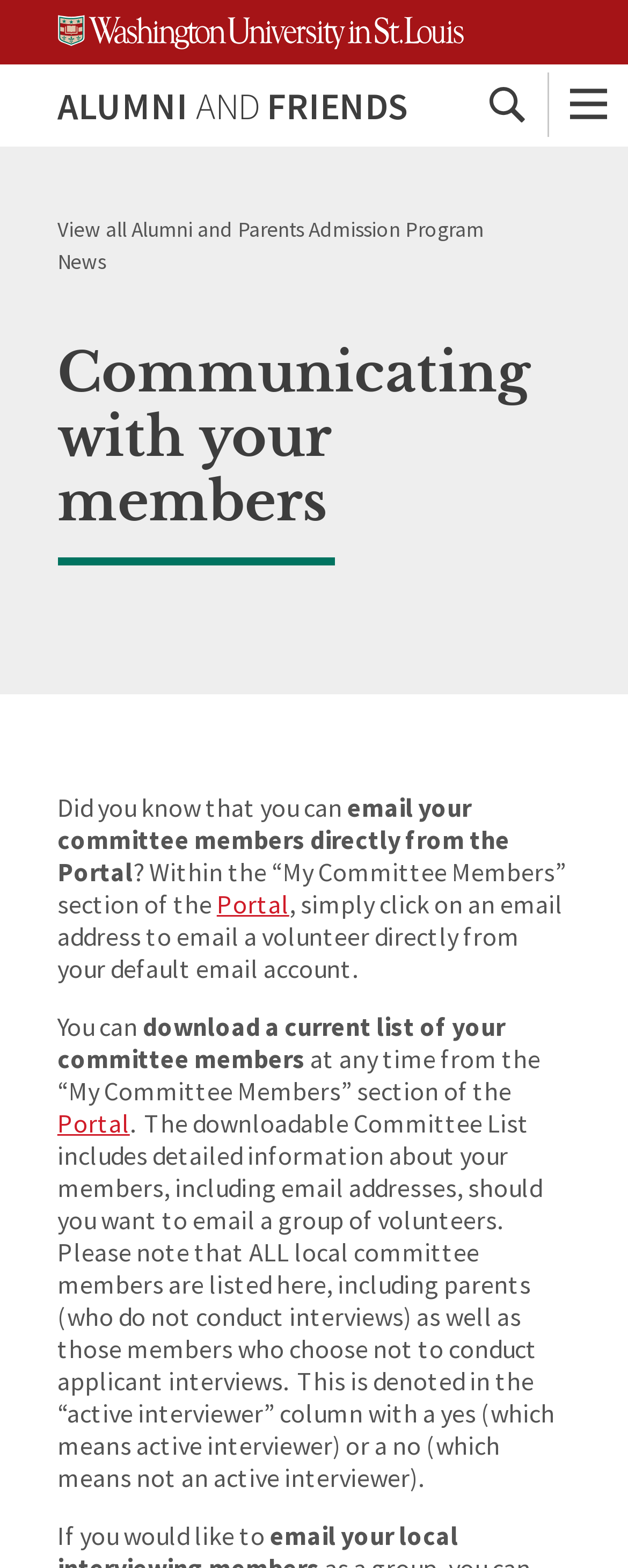Provide an in-depth caption for the elements present on the webpage.

The webpage is about communicating with committee members, specifically from the Alumni and Friends section of Washington University in St. Louis. At the top left, there are three "Skip to" links: "Skip to content", "Skip to search", and "Skip to footer". Next to these links, there is a university logo image. Below the logo, there is a link to "ALUMNI AND FRIENDS". 

On the top right, there are three buttons: a "Search" button with a magnifying glass icon, a "Menu" button, and two small images, possibly icons. 

The main content starts with a link to "View all Alumni and Parents Admission Program News" on the top left. Below this link, there is a heading "Communicating with your members" that spans almost the entire width of the page. 

Under the heading, there is a paragraph of text that explains how to email committee members directly from the Portal. The text is divided into several sections, with links to the "Portal" and some descriptive text about downloading a current list of committee members. The text also provides details about the downloadable Committee List, including the information it contains and how to identify active interviewers.